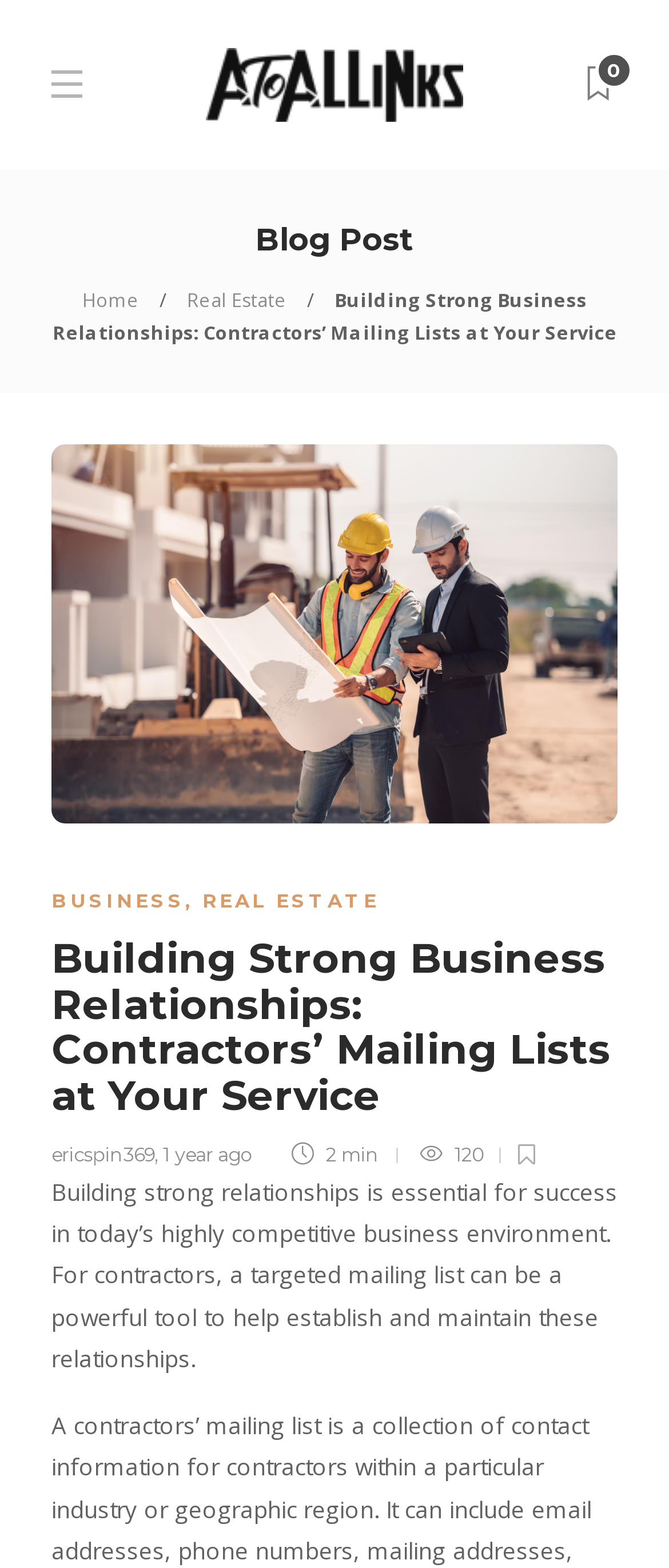Determine the bounding box coordinates of the area to click in order to meet this instruction: "Read the blog post".

[0.077, 0.598, 0.923, 0.722]